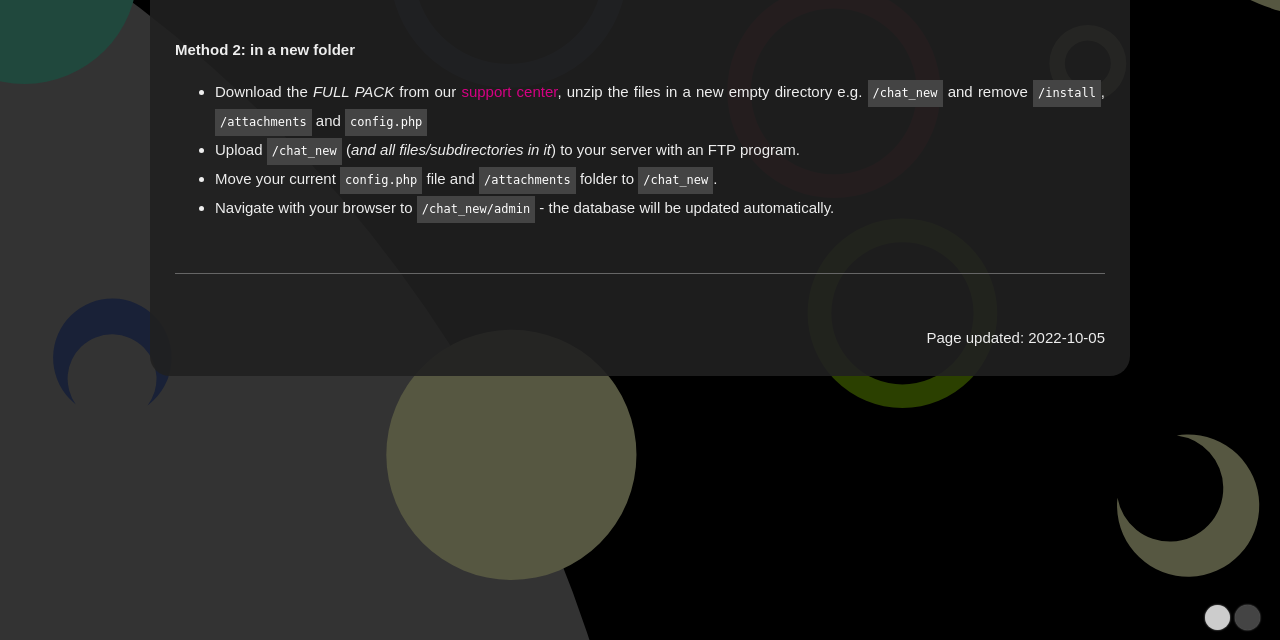Using the description: "BlaB! Pages", determine the UI element's bounding box coordinates. Ensure the coordinates are in the format of four float numbers between 0 and 1, i.e., [left, top, right, bottom].

[0.5, 0.639, 0.552, 0.661]